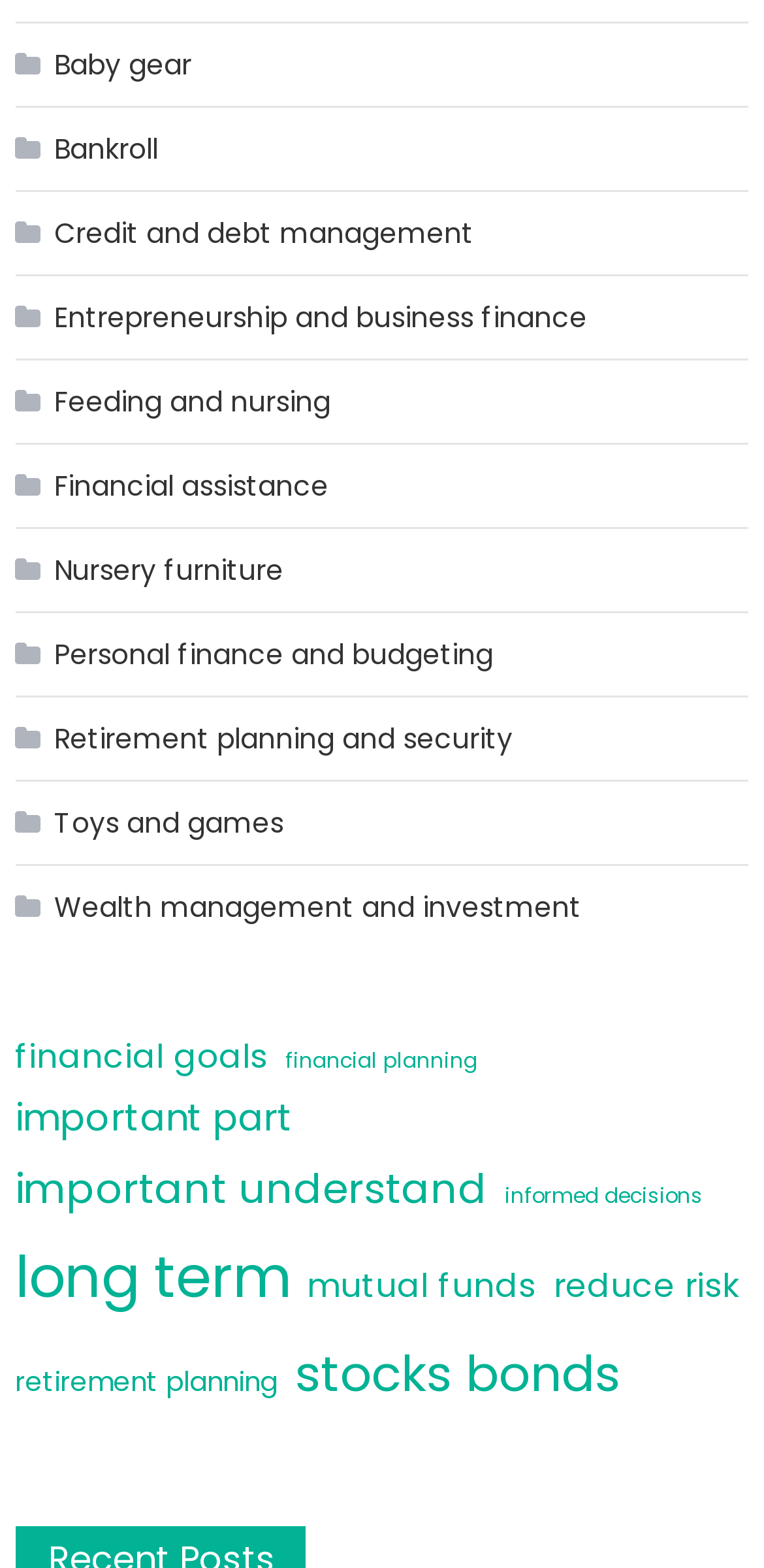Locate the bounding box for the described UI element: "Primary Menu". Ensure the coordinates are four float numbers between 0 and 1, formatted as [left, top, right, bottom].

None